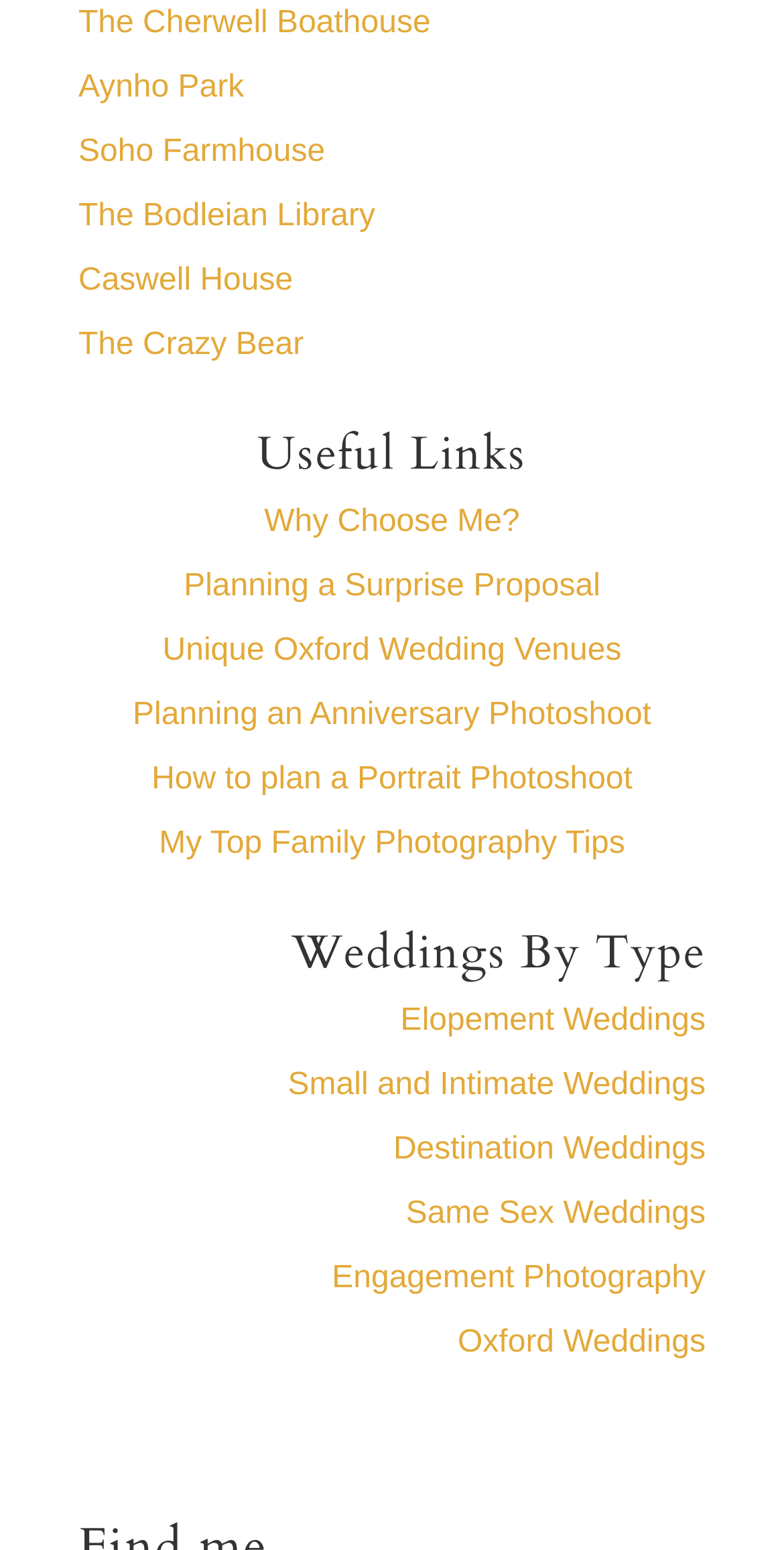Determine the bounding box coordinates for the area that should be clicked to carry out the following instruction: "explore Oxford Weddings".

[0.584, 0.872, 0.9, 0.894]